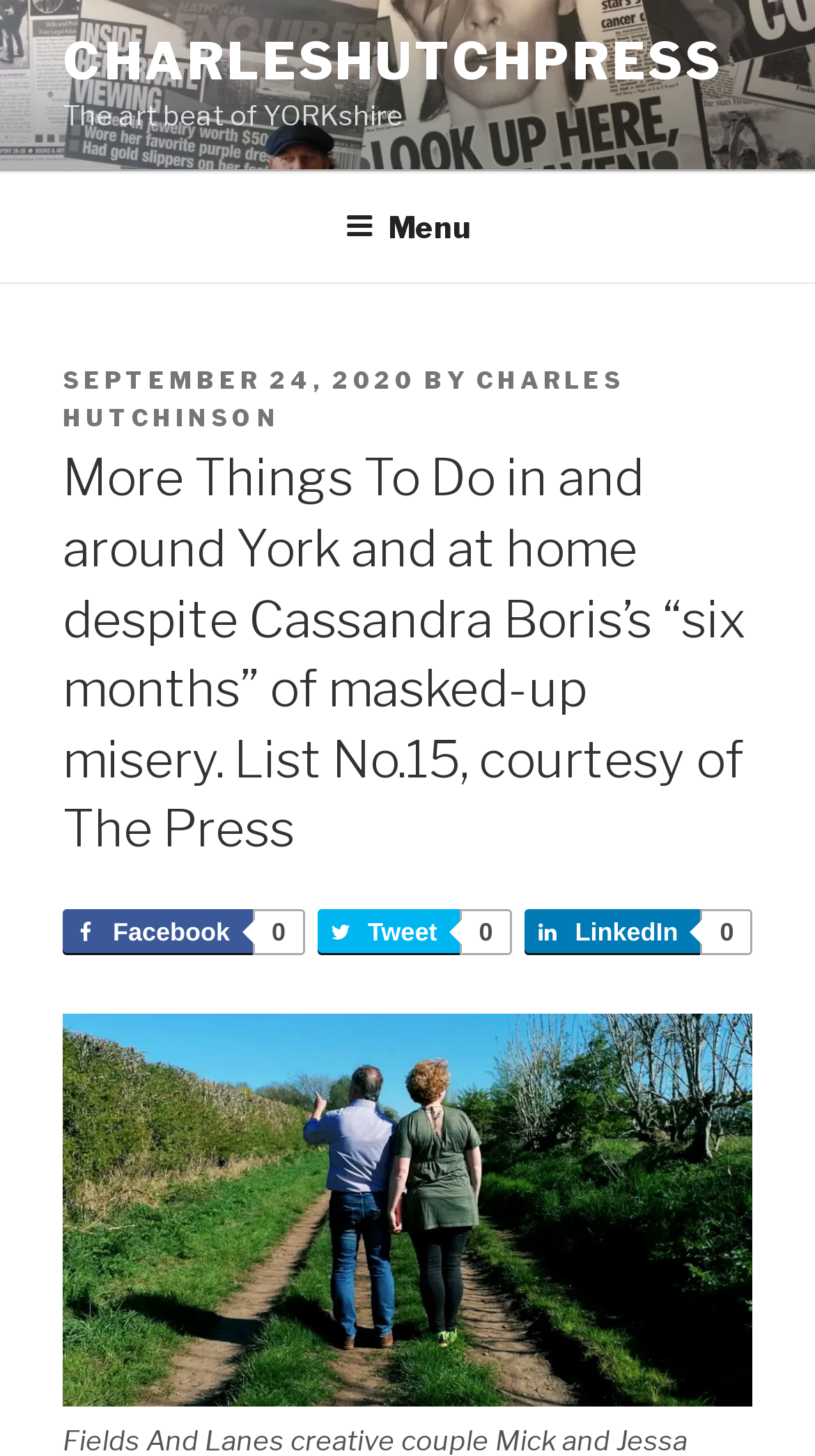Please give a succinct answer using a single word or phrase:
What is the date of the article?

SEPTEMBER 24, 2020